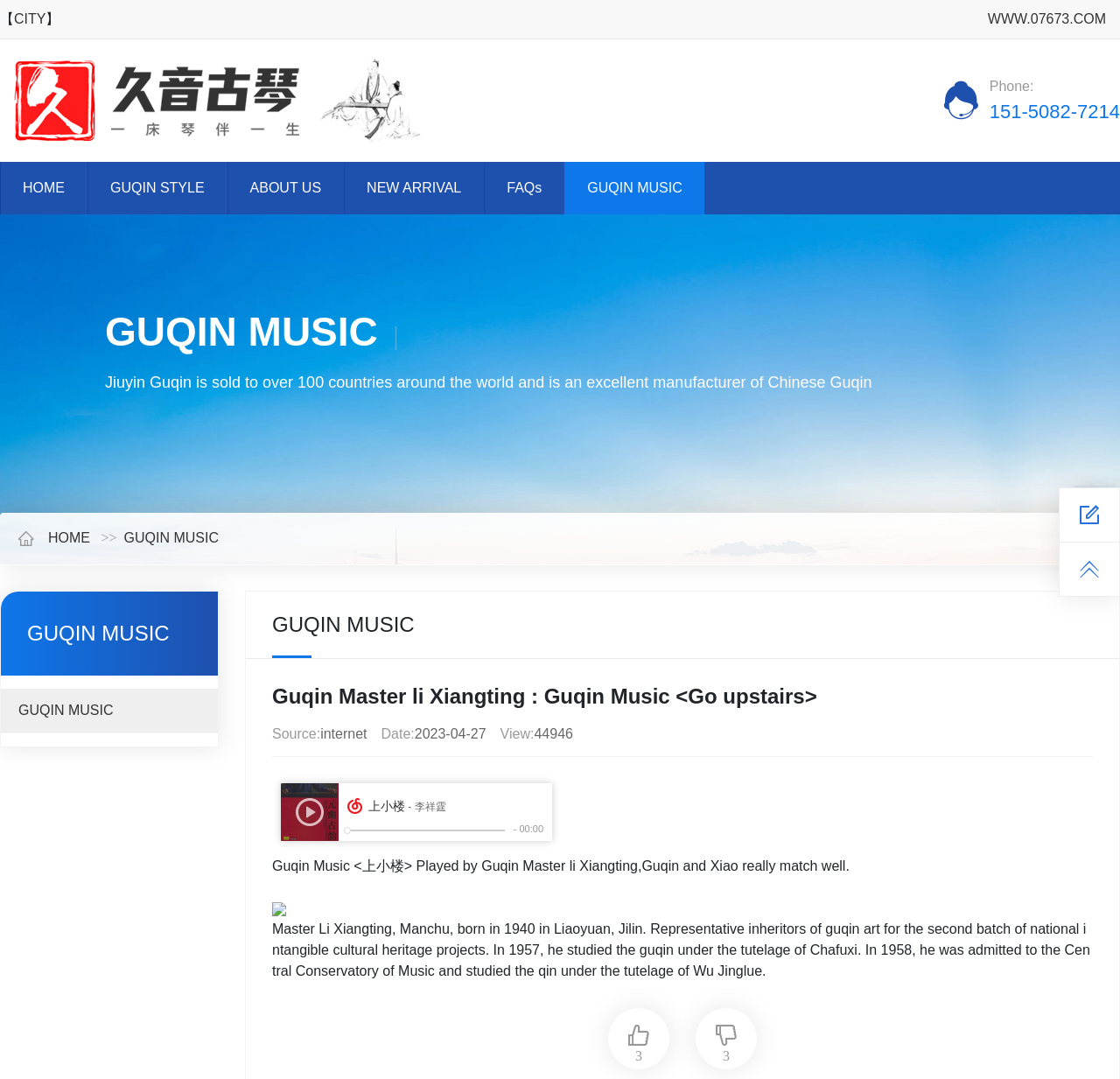Given the description FAQs, predict the bounding box coordinates of the UI element. Ensure the coordinates are in the format (top-left x, top-left y, bottom-right x, bottom-right y) and all values are between 0 and 1.

[0.433, 0.15, 0.503, 0.199]